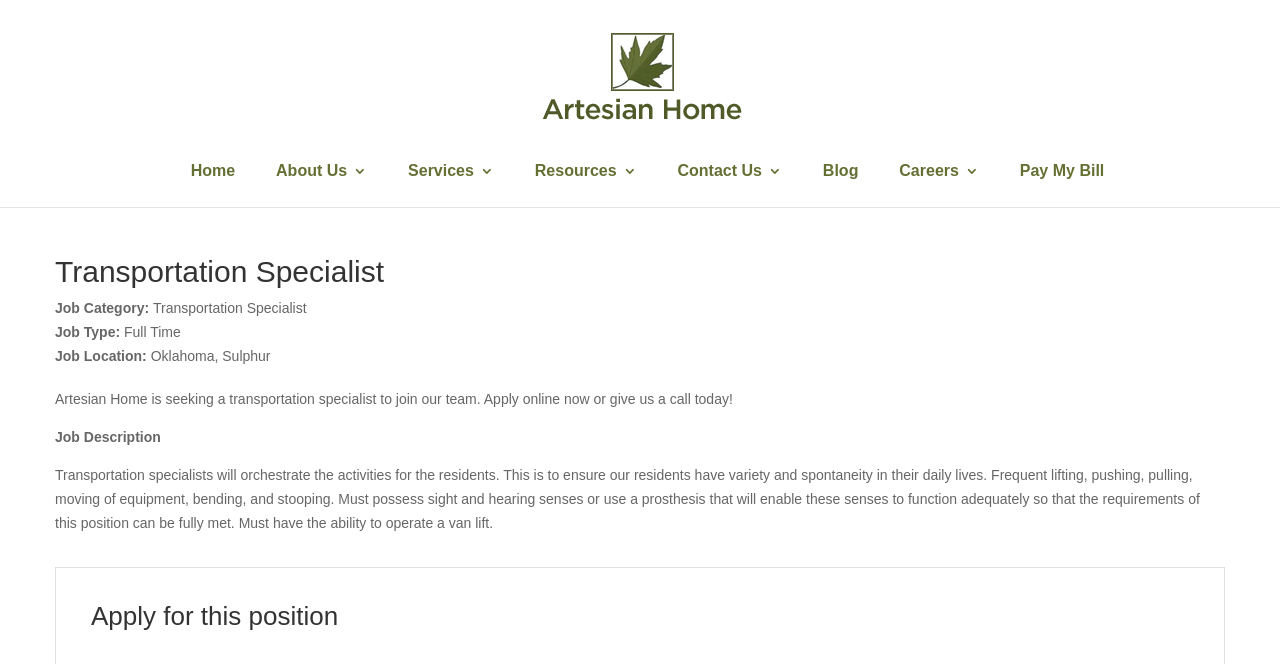Determine the bounding box coordinates for the clickable element to execute this instruction: "Click the 'Apply for this position' heading". Provide the coordinates as four float numbers between 0 and 1, i.e., [left, top, right, bottom].

[0.071, 0.909, 0.929, 0.963]